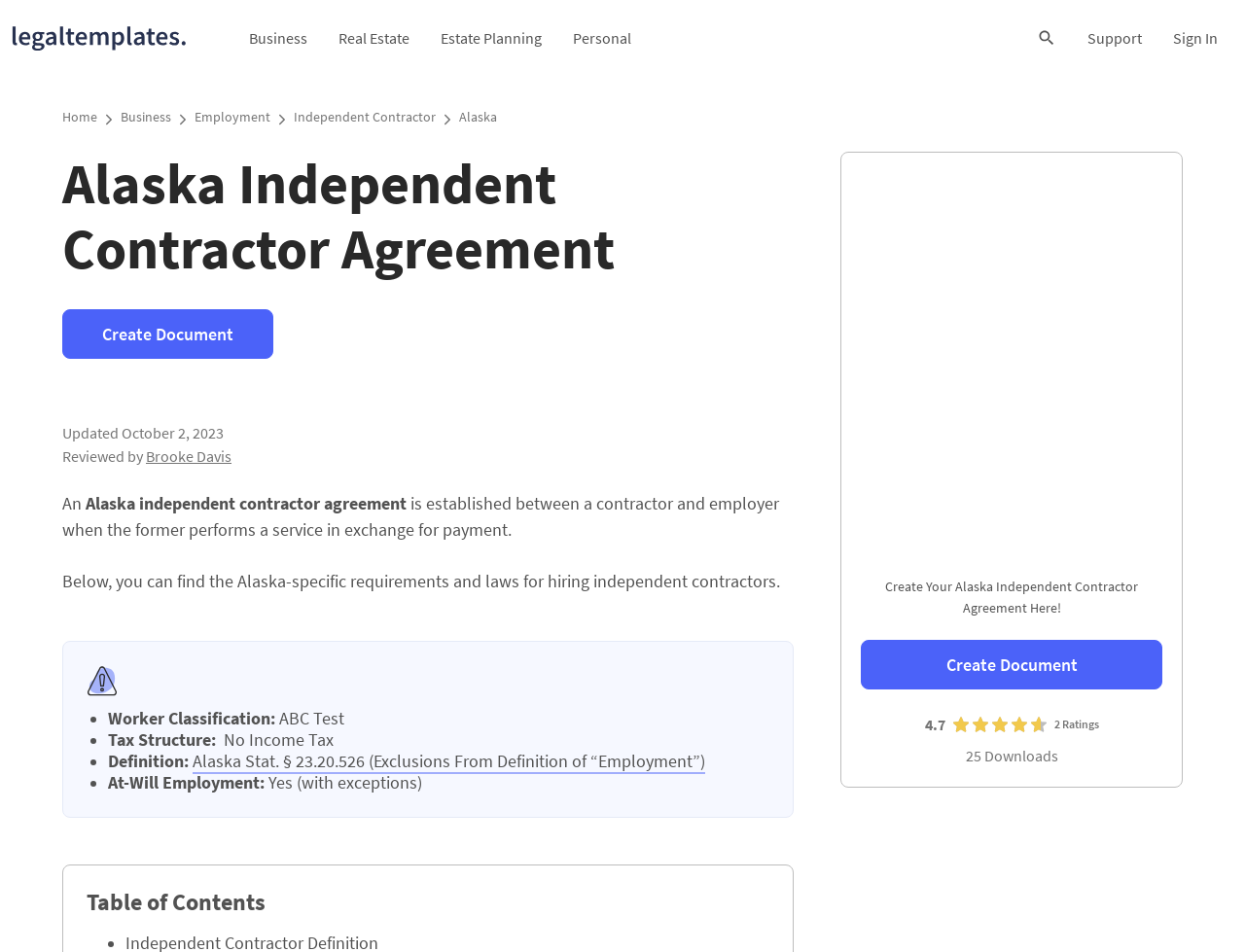What is the tax structure for independent contractors in Alaska?
Make sure to answer the question with a detailed and comprehensive explanation.

According to the webpage, one of the Alaska-specific requirements and laws for hiring independent contractors is that there is no income tax, as indicated by the bullet point 'Tax Structure: No Income Tax'.